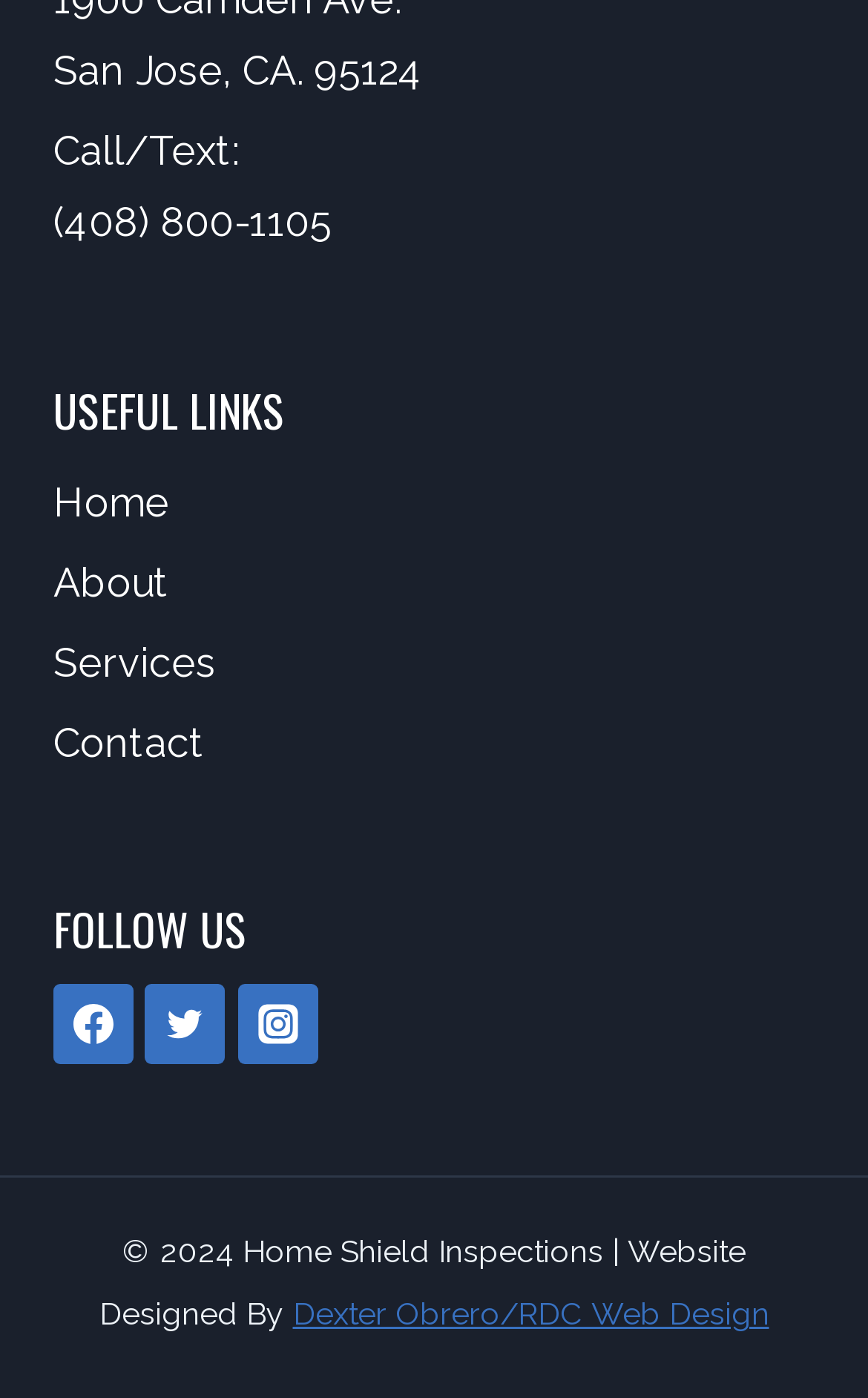Please answer the following question using a single word or phrase: What year is the copyright for?

2024